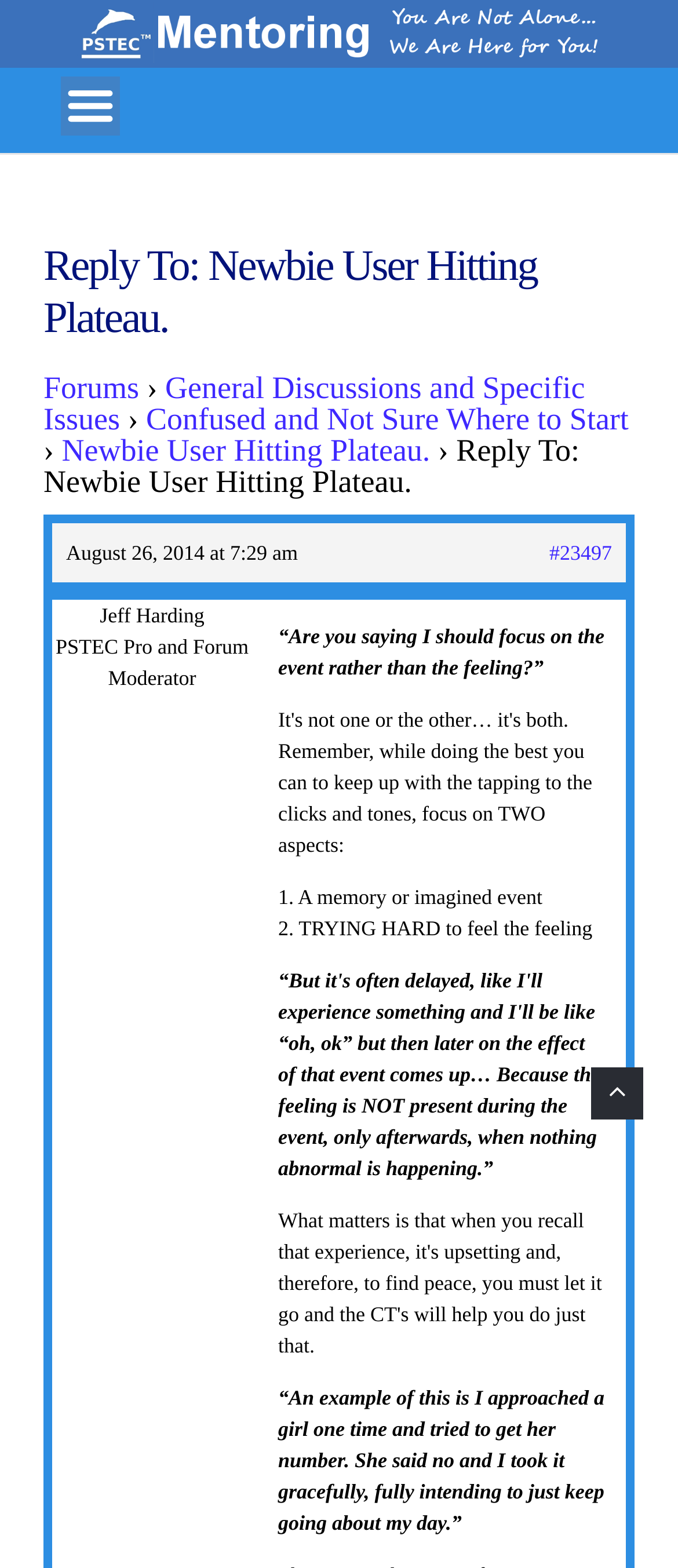Show the bounding box coordinates for the HTML element described as: "General Discussions and Specific Issues".

[0.064, 0.236, 0.863, 0.278]